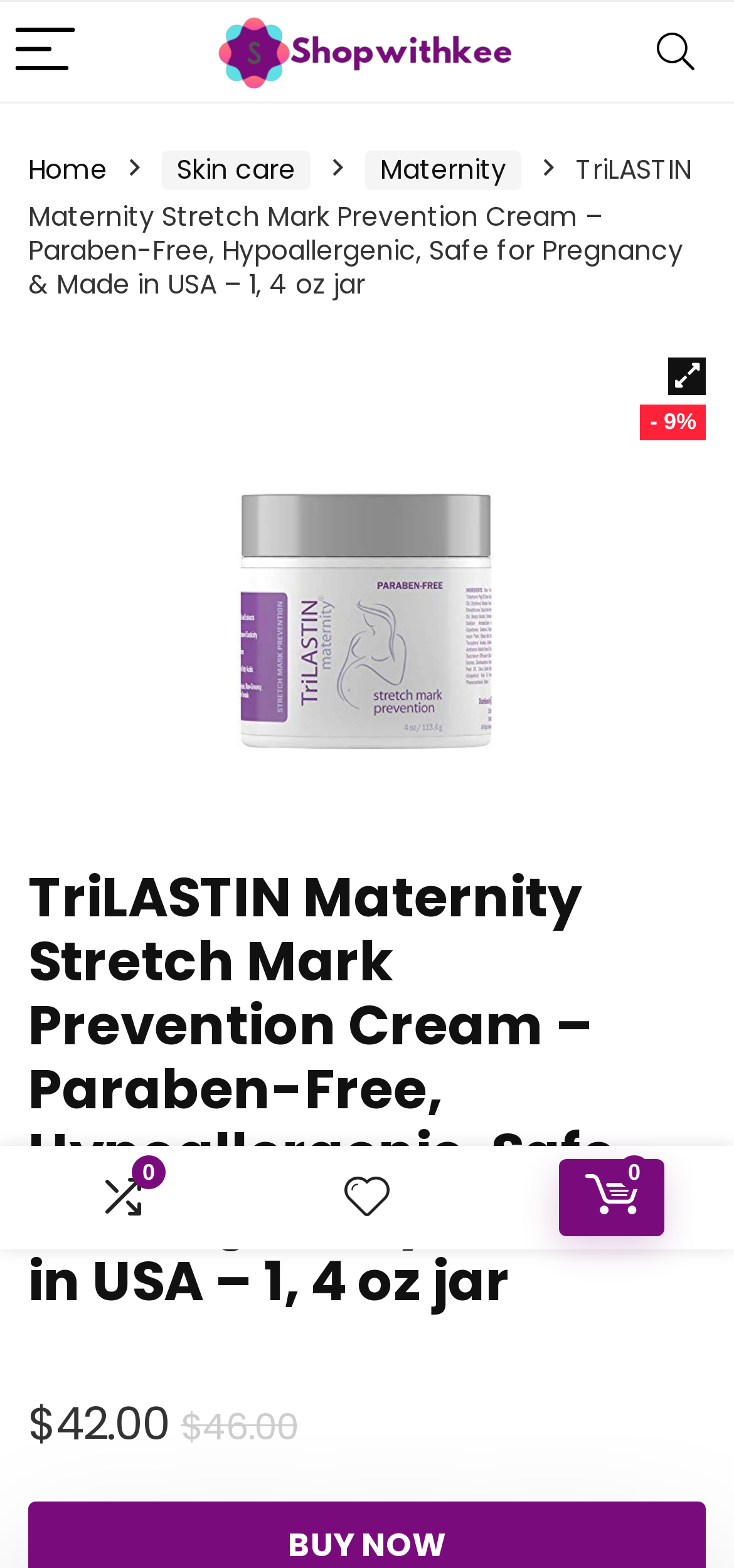What is the category of the product?
Please give a well-detailed answer to the question.

I found the category of the product by looking at the link element with the content 'Maternity' located at [0.497, 0.096, 0.71, 0.121]. This element is likely to be a category label, and the category is Maternity.